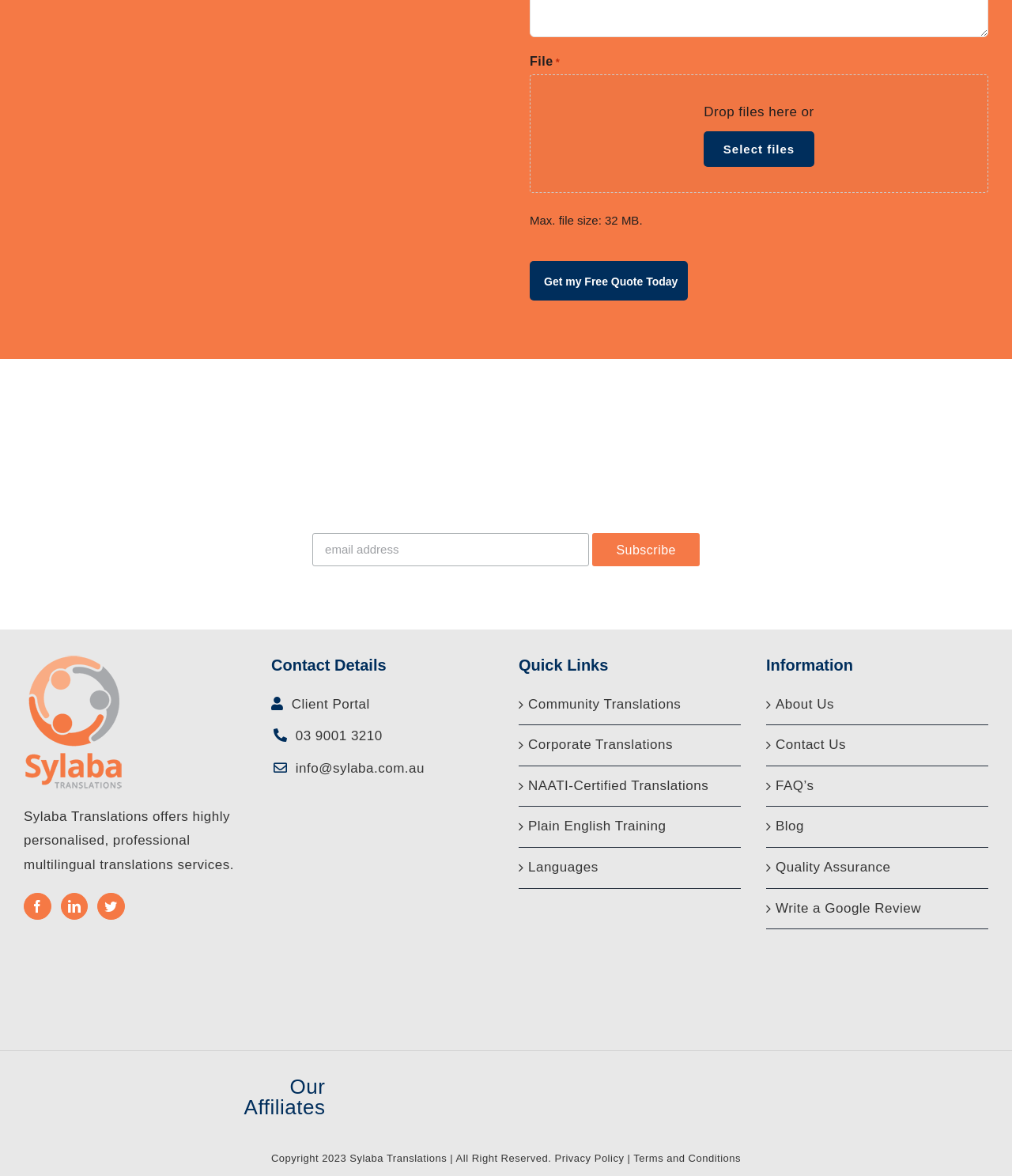Reply to the question with a brief word or phrase: What is the purpose of the 'Get my Free Quote Today' button?

To get a free quote